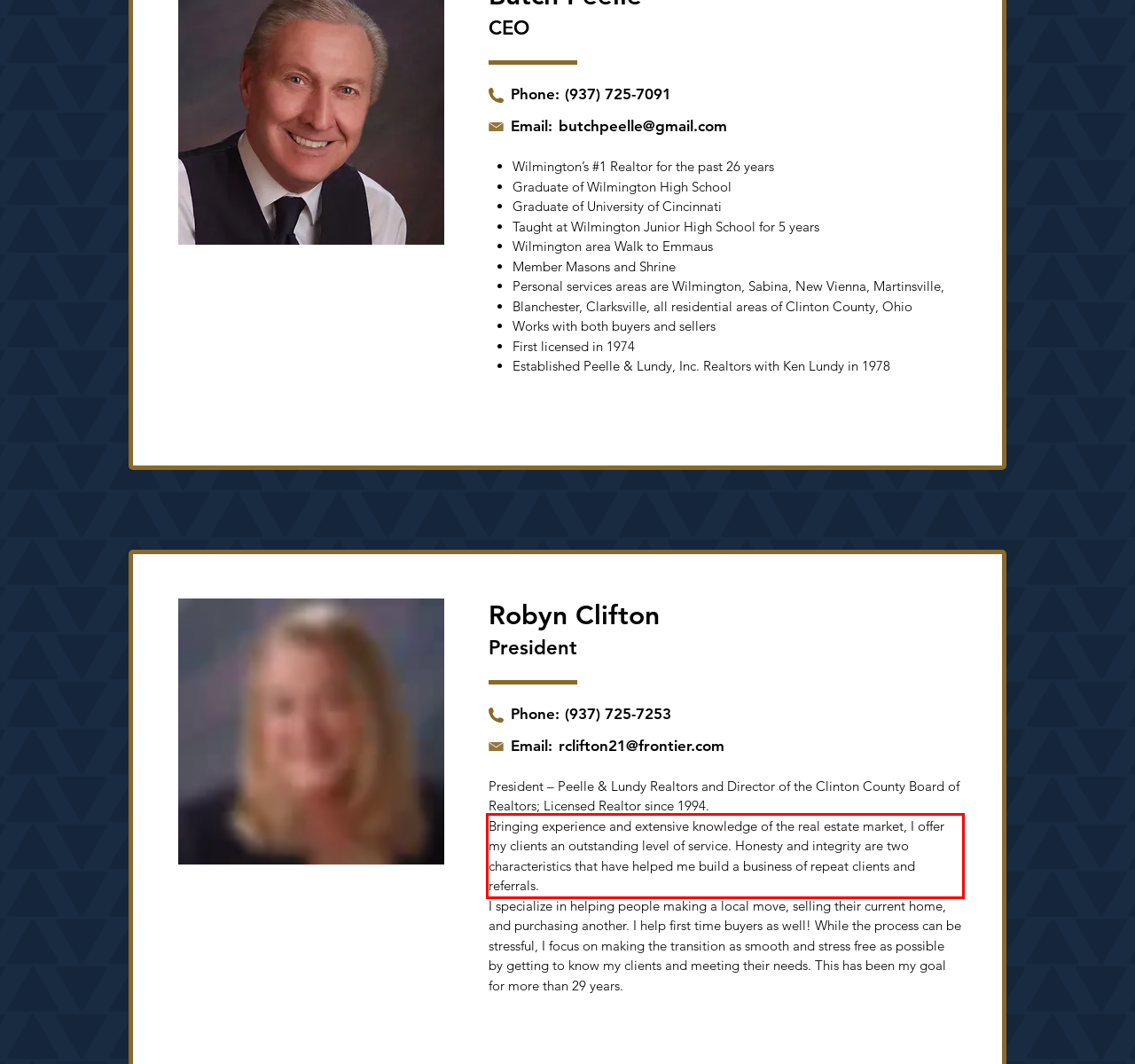You have a screenshot of a webpage where a UI element is enclosed in a red rectangle. Perform OCR to capture the text inside this red rectangle.

Bringing experience and extensive knowledge of the real estate market, I offer my clients an outstanding level of service. Honesty and integrity are two characteristics that have helped me build a business of repeat clients and referrals.